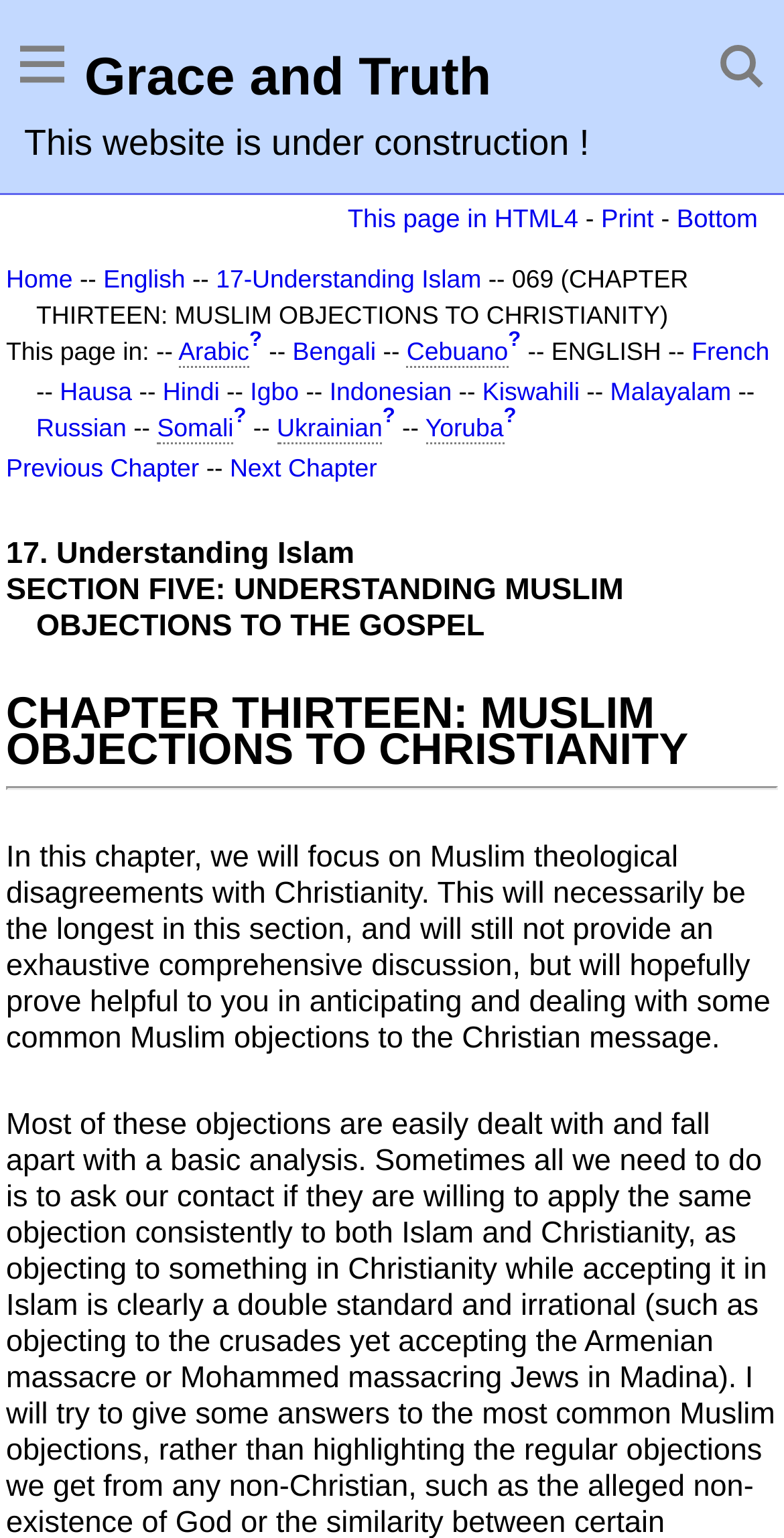Reply to the question with a single word or phrase:
Is the website under construction?

Yes